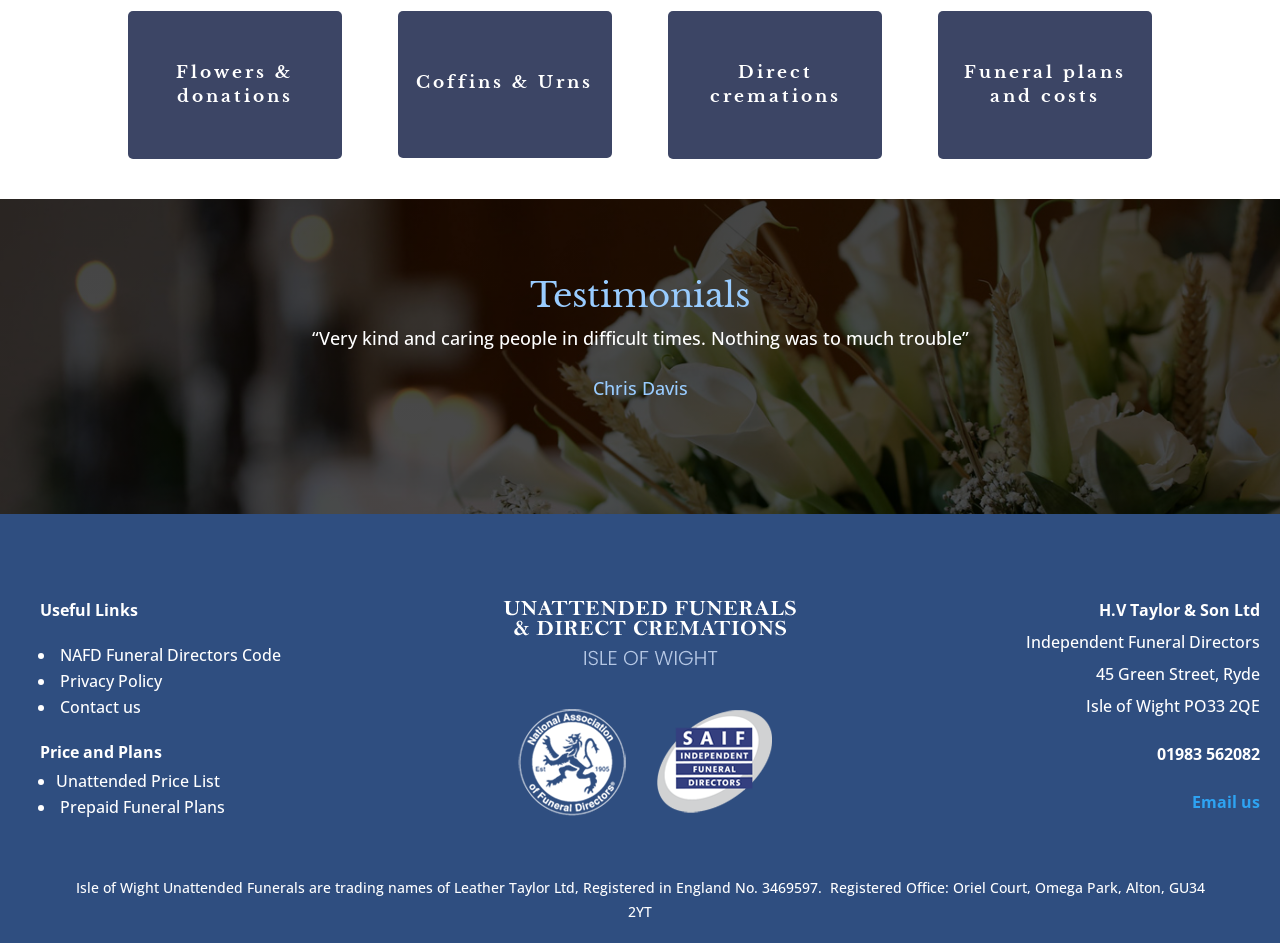What is the phone number of H.V Taylor & Son Ltd?
Please provide a full and detailed response to the question.

The phone number of H.V Taylor & Son Ltd is displayed at the bottom of the webpage, which is 01983 562082.